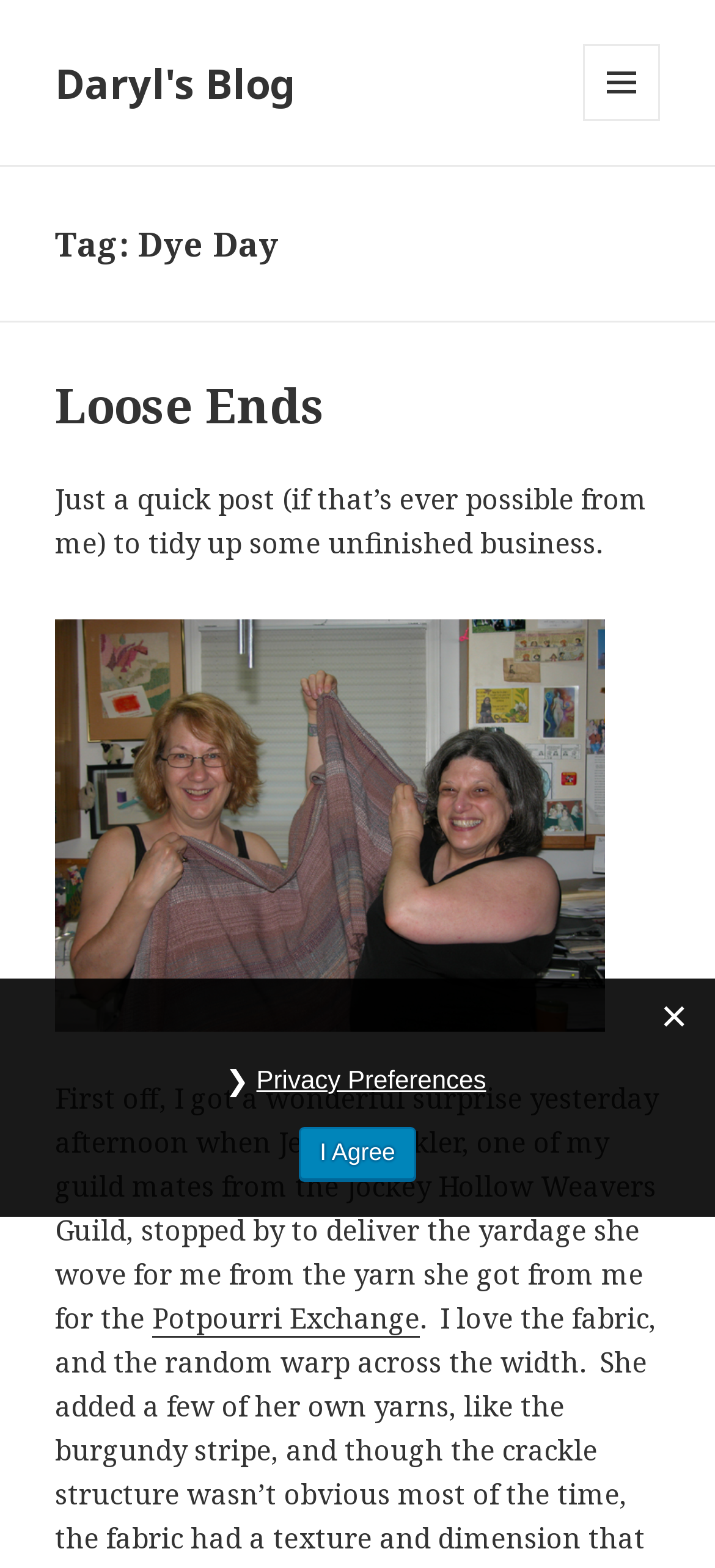What did Jerri Shankler deliver to the author?
Provide a fully detailed and comprehensive answer to the question.

According to the text, Jerri Shankler stopped by to deliver the yardage she wove for the author from the yarn she got from the author.